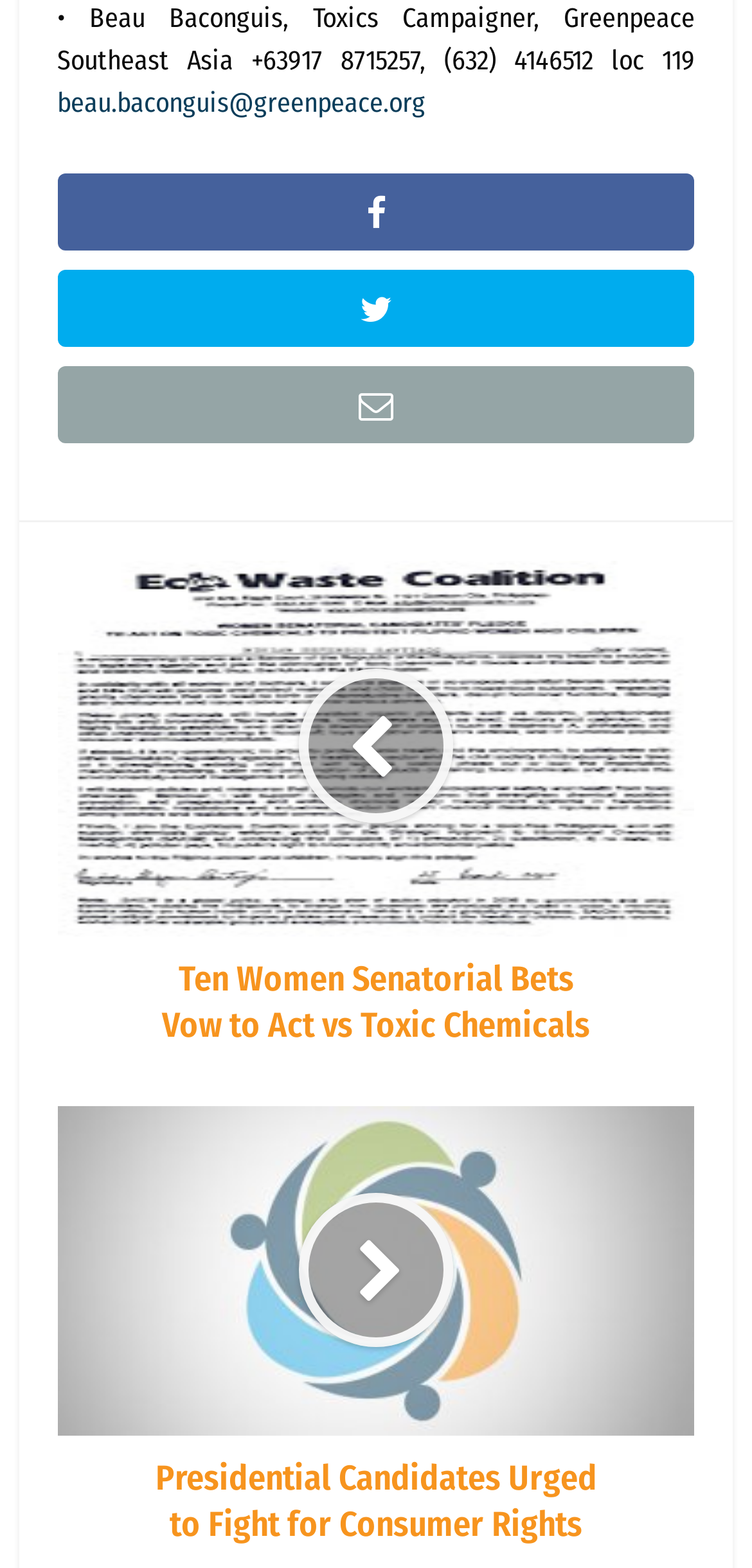Determine the bounding box coordinates for the UI element with the following description: "beau.baconguis@greenpeace.org". The coordinates should be four float numbers between 0 and 1, represented as [left, top, right, bottom].

[0.076, 0.055, 0.566, 0.076]